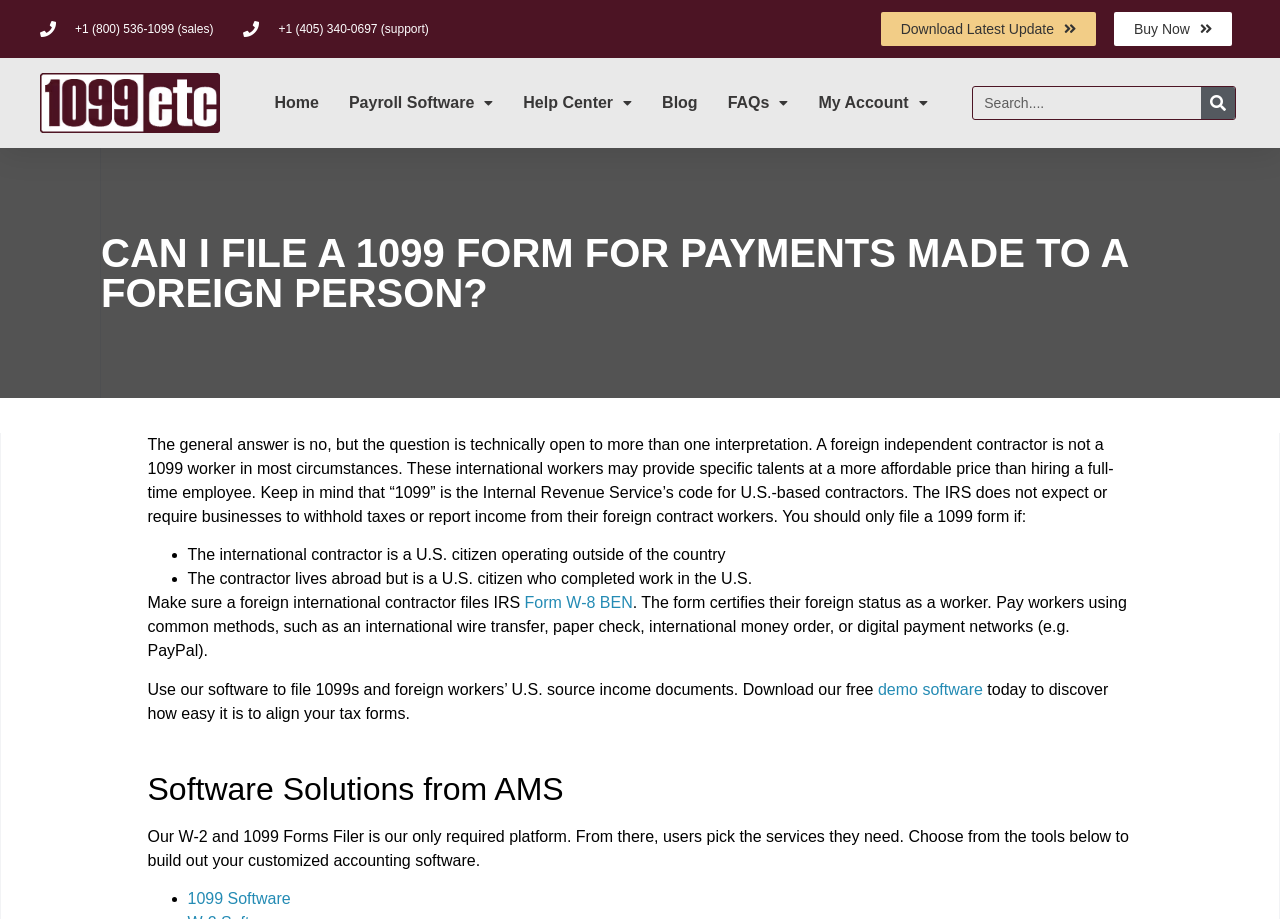Locate the bounding box coordinates of the element that should be clicked to execute the following instruction: "Download the latest update".

[0.688, 0.013, 0.856, 0.05]